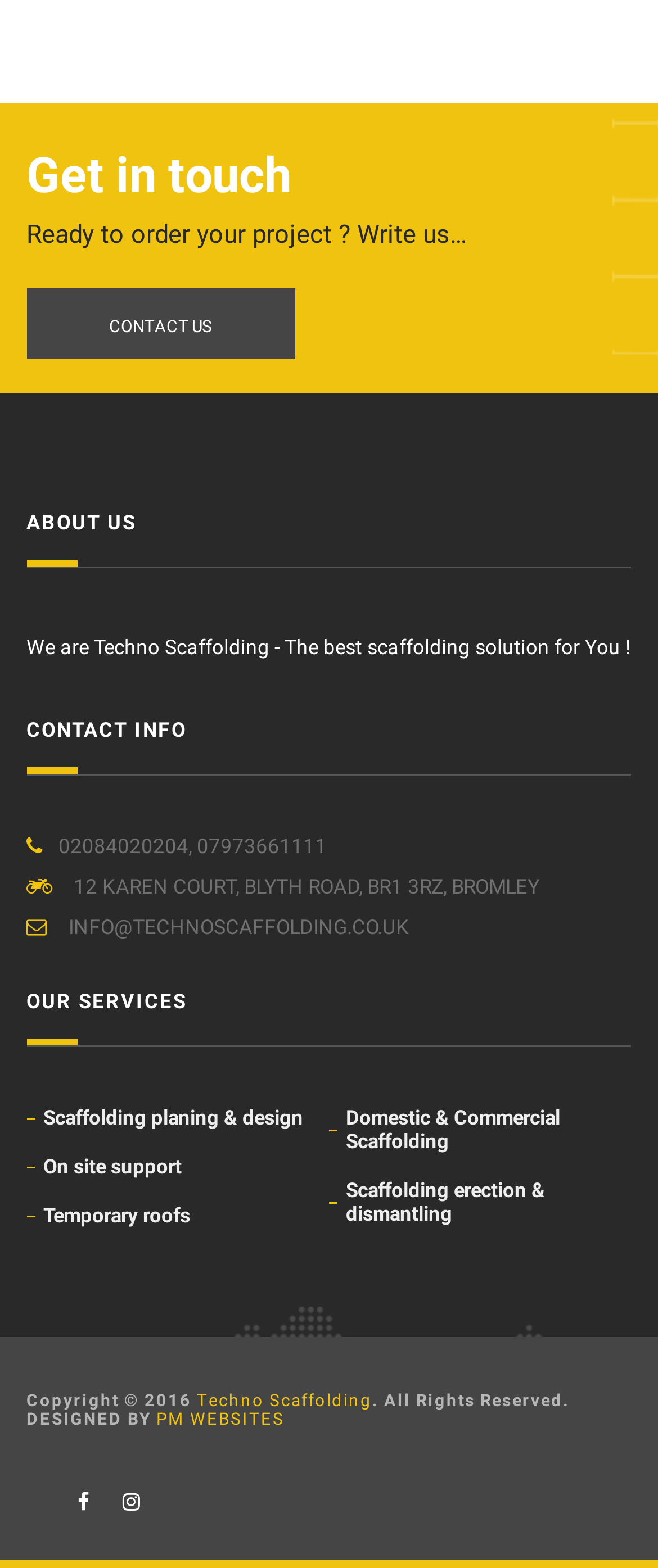What is the phone number?
Please provide a detailed and thorough answer to the question.

The phone number can be found in the 'CONTACT INFO' section, where it is listed as ' 02084020204, 07973661111'.